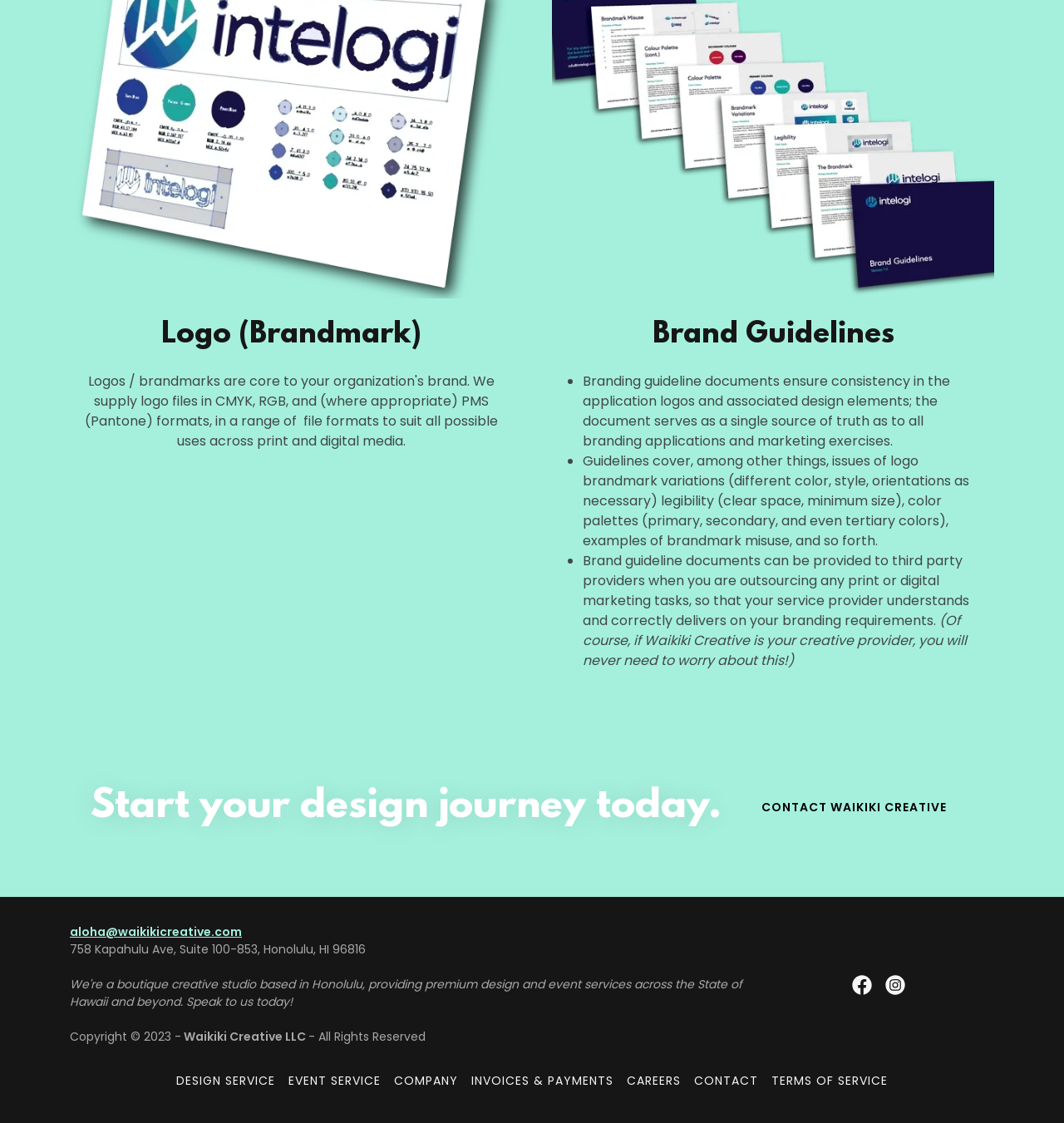Provide a single word or phrase to answer the given question: 
What is the company's name?

Waikiki Creative LLC